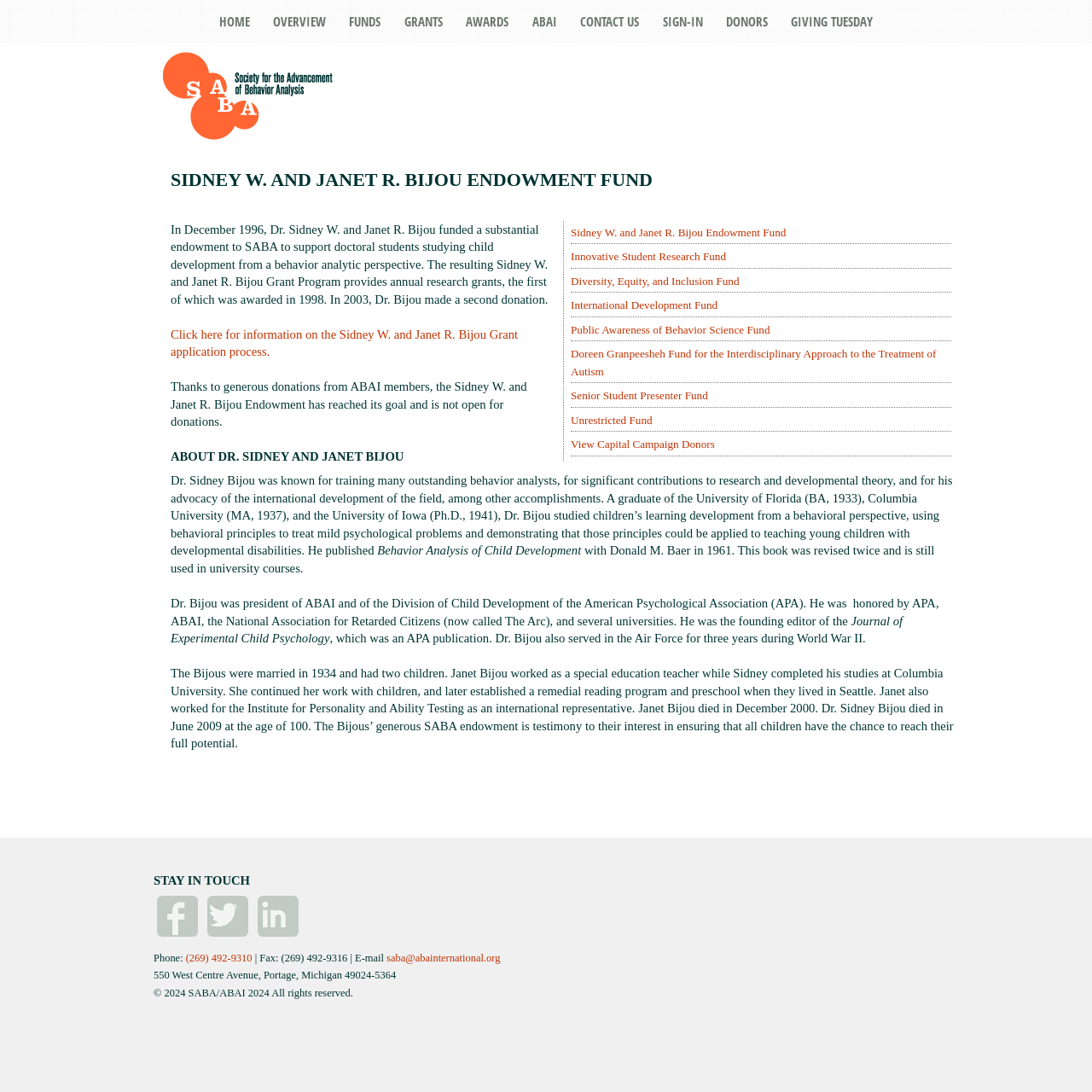Provide the bounding box coordinates of the HTML element described by the text: "Diversity, Equity, and Inclusion Fund". The coordinates should be in the format [left, top, right, bottom] with values between 0 and 1.

[0.523, 0.251, 0.677, 0.263]